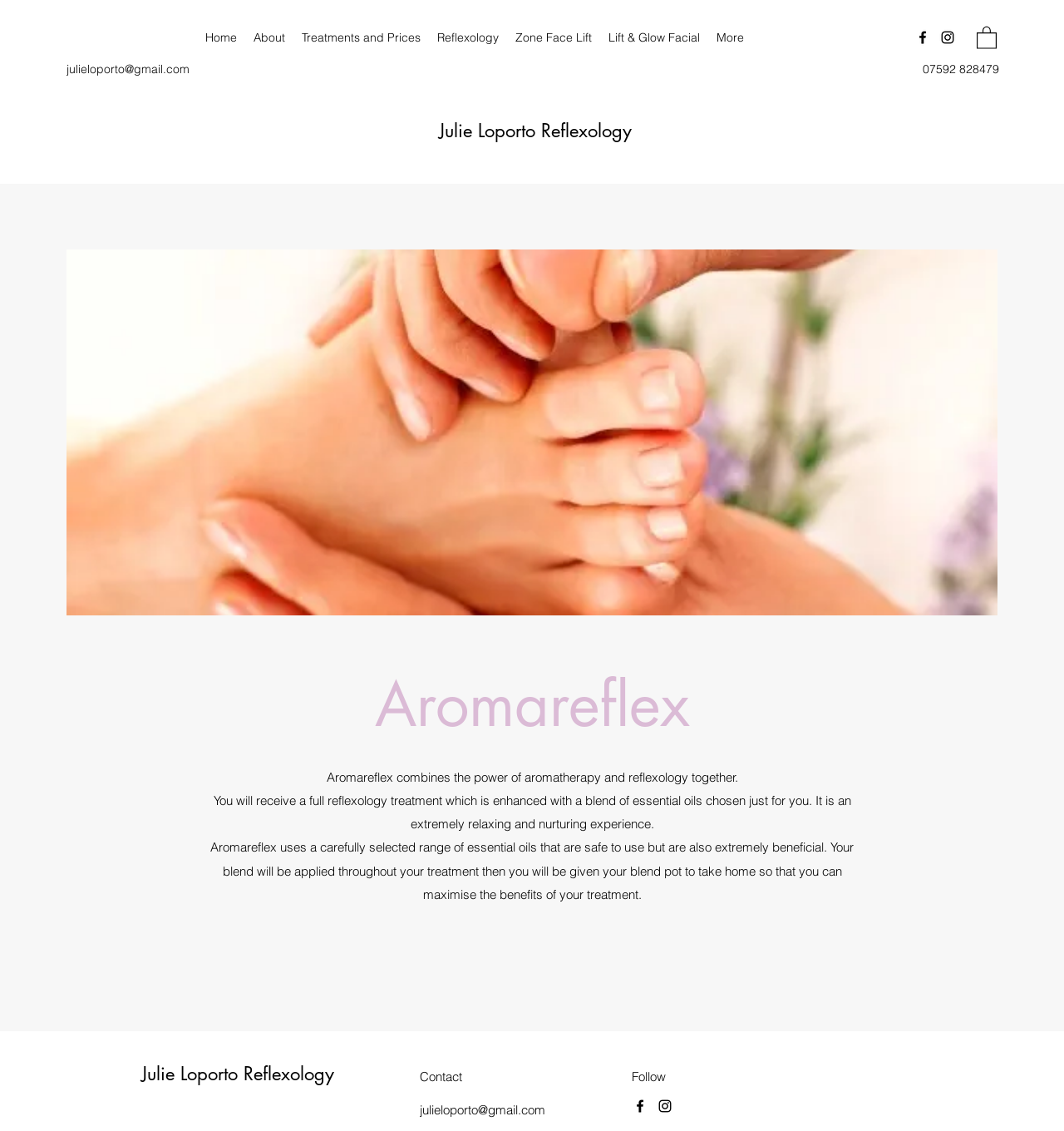What is the name of the reflexology service?
Using the image as a reference, answer the question with a short word or phrase.

Aromareflex